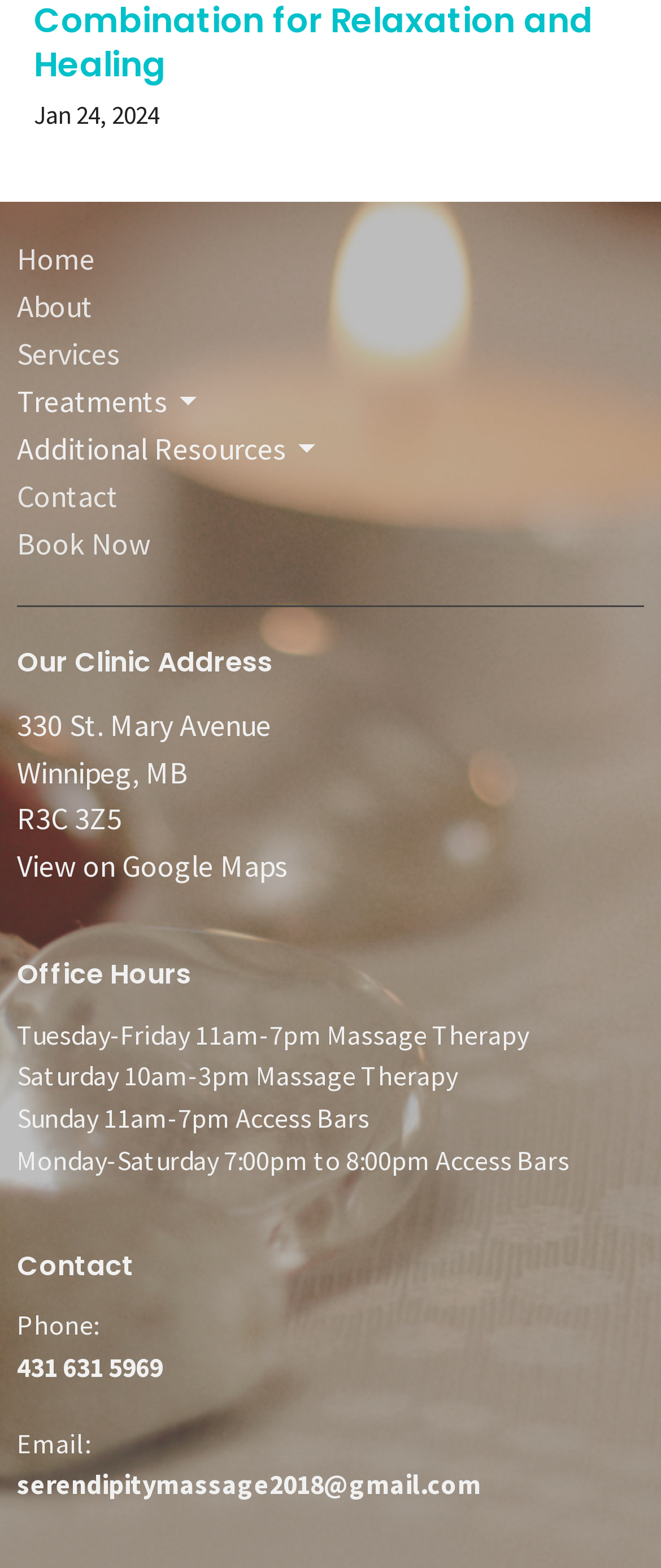Locate the bounding box coordinates of the item that should be clicked to fulfill the instruction: "view Marietta SEO Company".

None